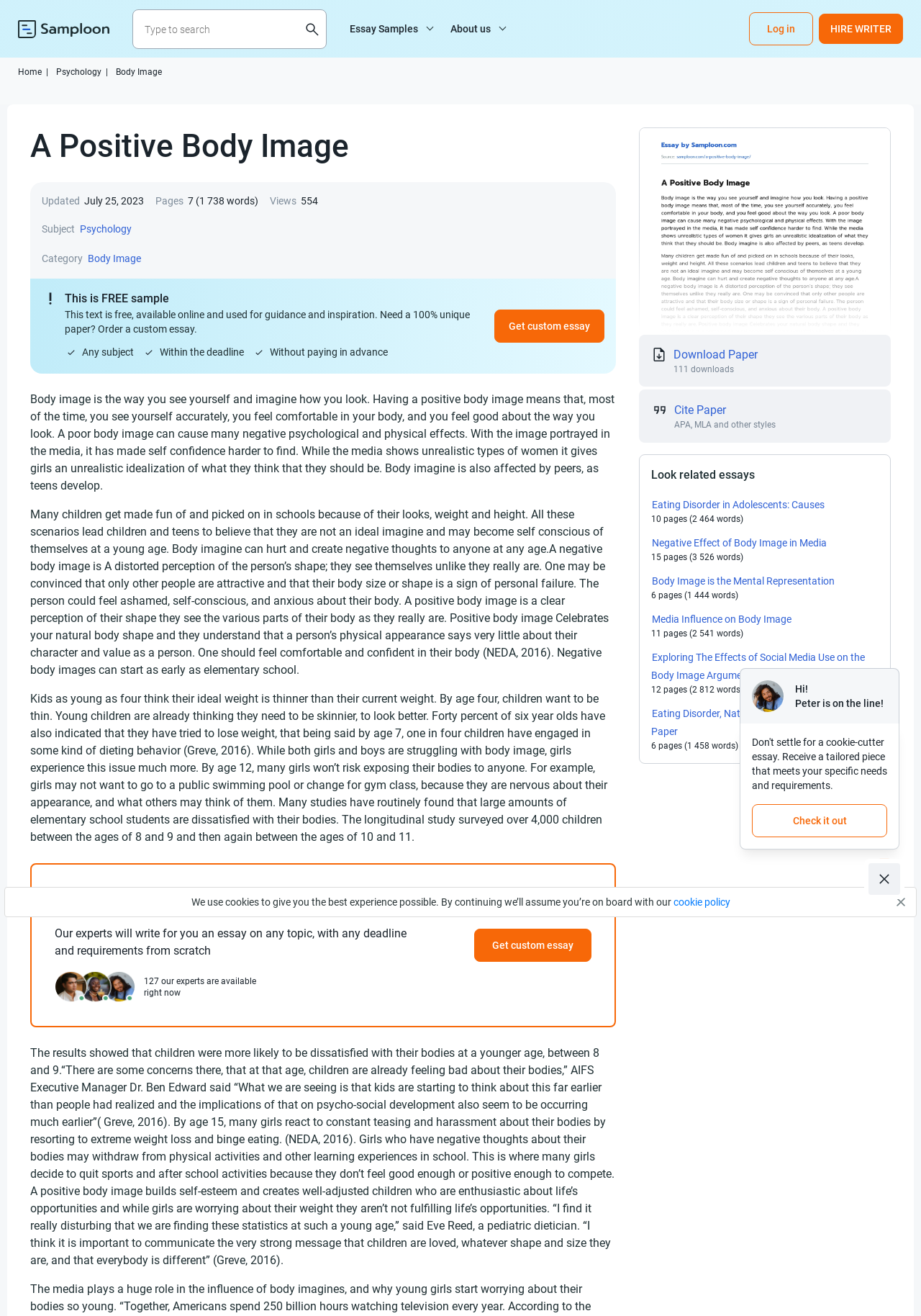Using the details in the image, give a detailed response to the question below:
How many downloads has the essay received?

The number of downloads of the essay can be found in the text '111 downloads' which is located below the 'Download Paper' button.